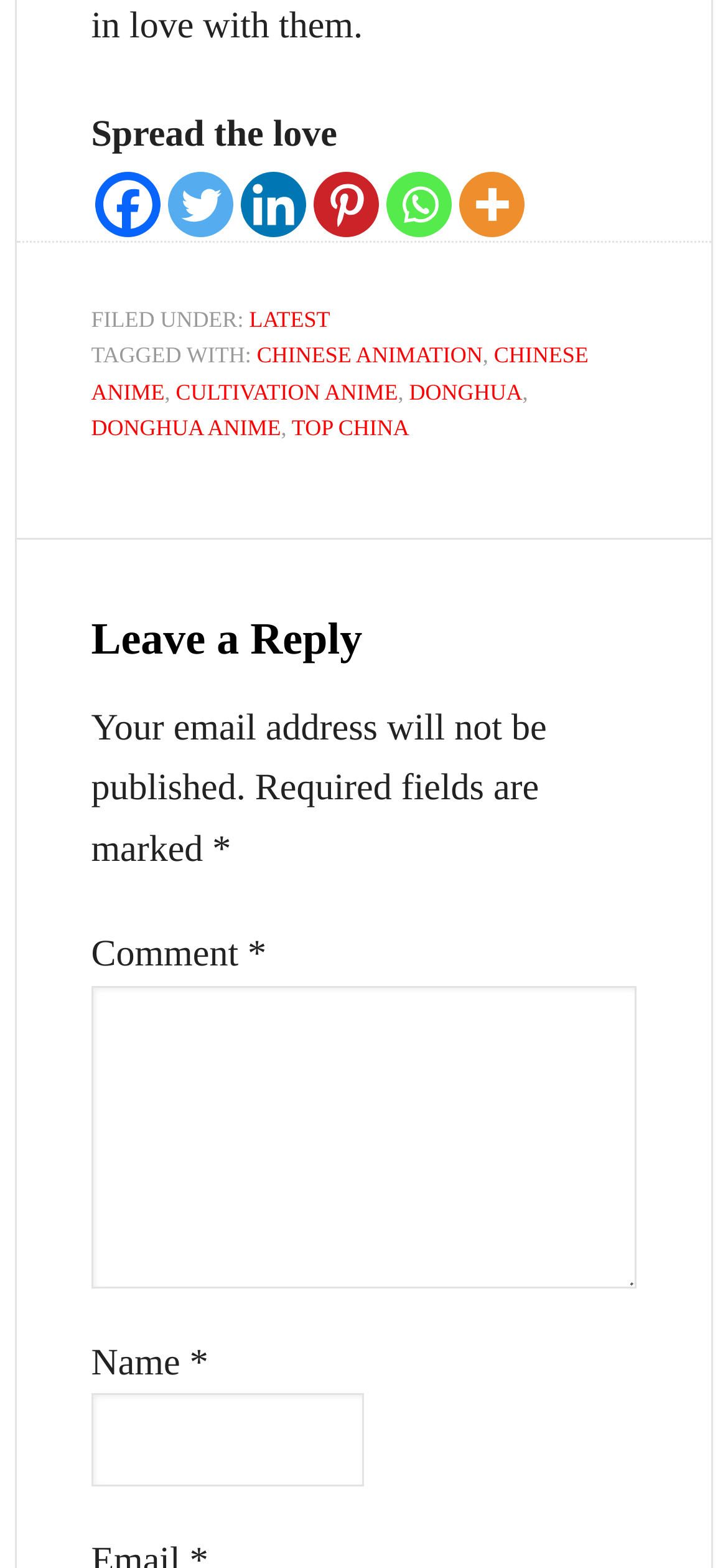What is the label of the textbox that requires a user's name?
Refer to the image and respond with a one-word or short-phrase answer.

Name *